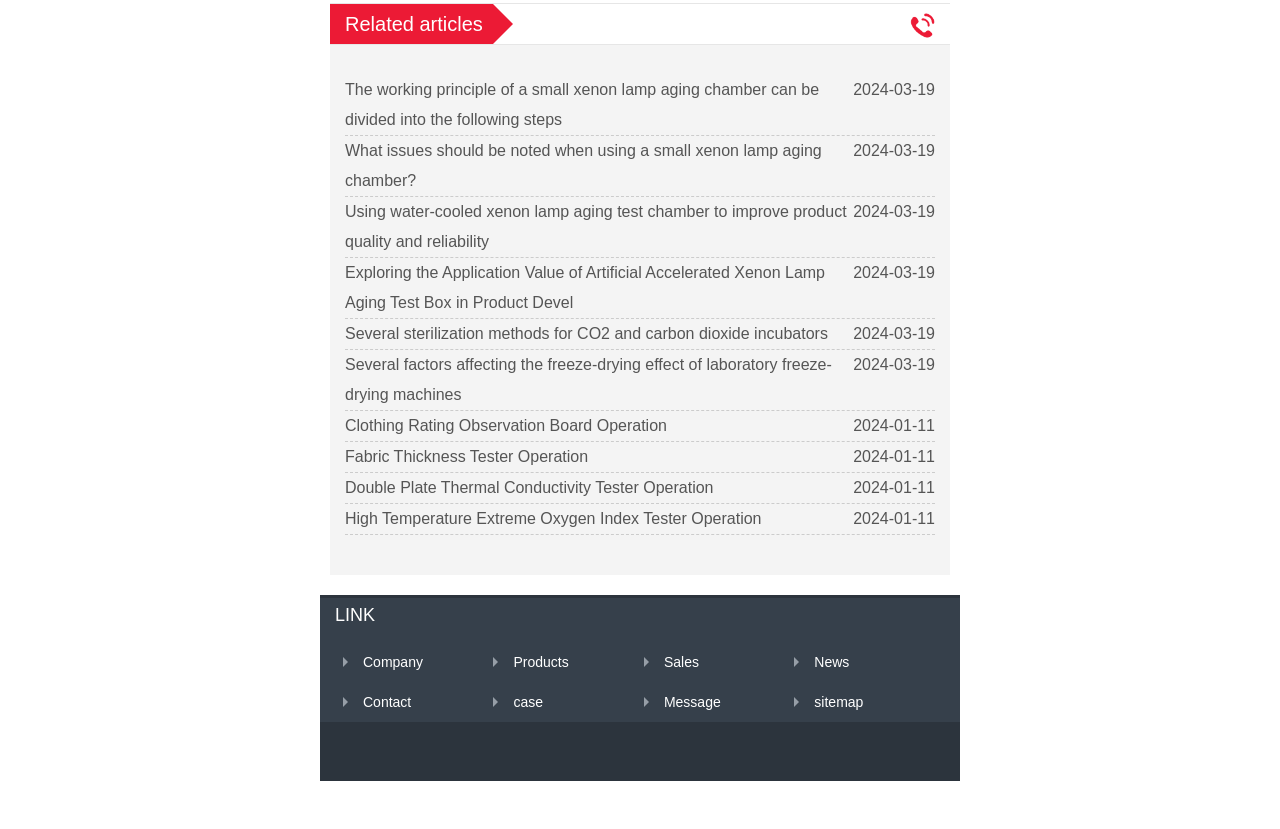Provide a thorough and detailed response to the question by examining the image: 
What is the purpose of the webpage?

I analyzed the content of the webpage and found that it provides information on various product testing and quality control methods, including xenon lamp aging chambers, fabric testing, and more. Therefore, I concluded that the purpose of the webpage is to provide information on product testing and quality control.